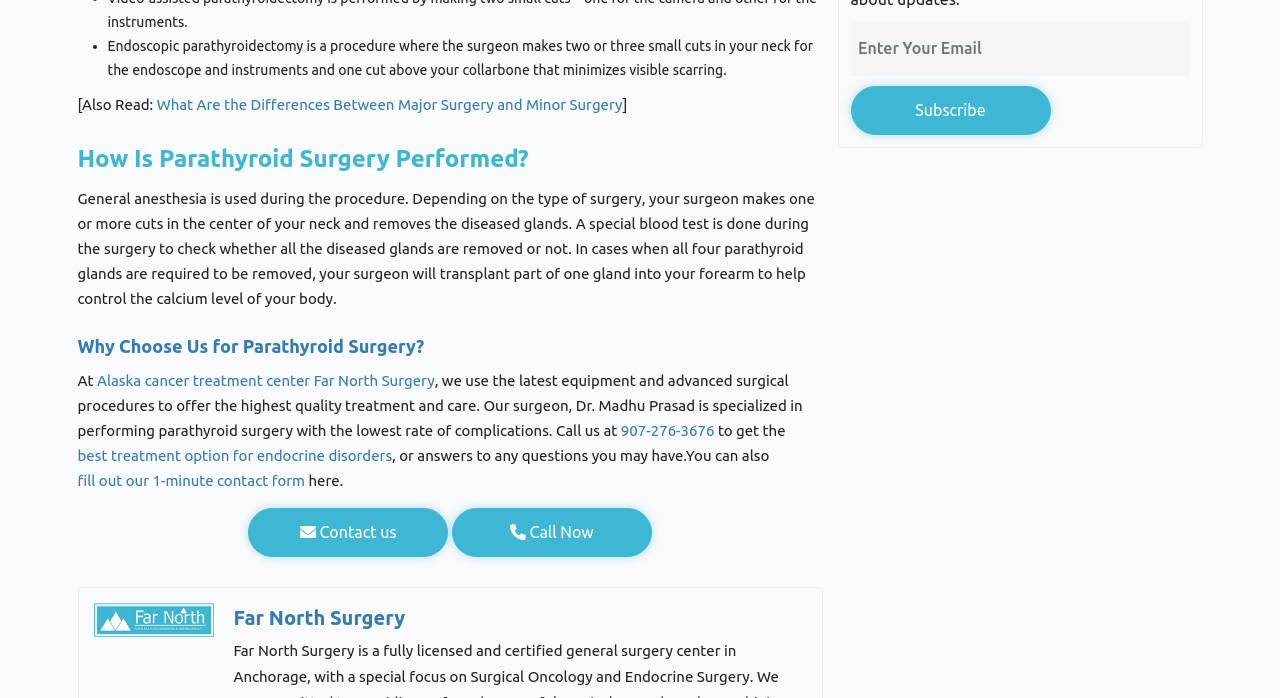What is the name of the center mentioned in the webpage?
Answer the question with as much detail as possible.

The webpage mentions that the center, Alaska cancer treatment center Far North Surgery, uses the latest equipment and advanced surgical procedures to offer the highest quality treatment and care.